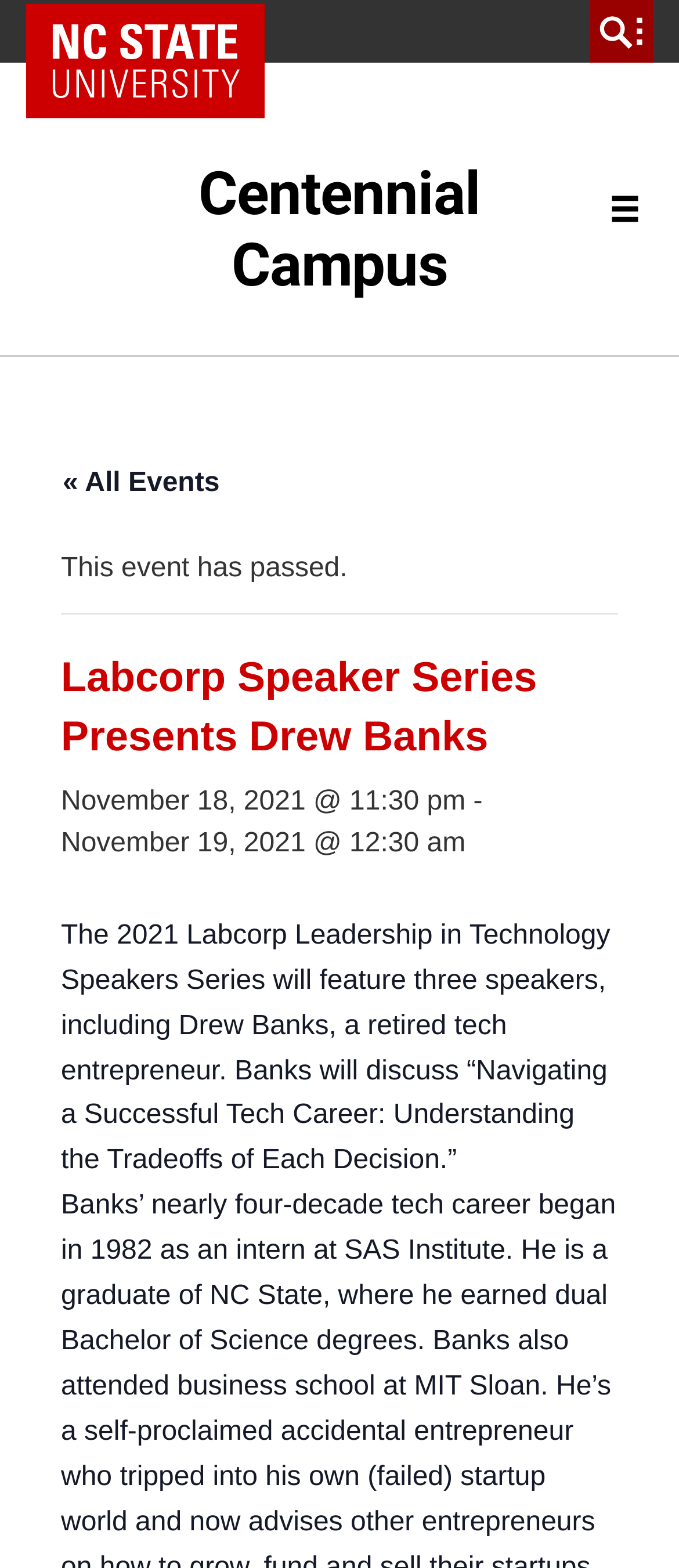From the element description NC State Home, predict the bounding box coordinates of the UI element. The coordinates must be specified in the format (top-left x, top-left y, bottom-right x, bottom-right y) and should be within the 0 to 1 range.

[0.038, 0.0, 0.39, 0.078]